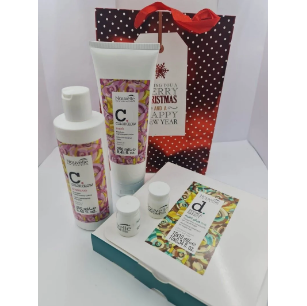What is the significance of the 'C' label on the bottles?
Kindly answer the question with as much detail as you can.

The 'C' label on the bottles of shampoo and conditioner likely signifies that the products are specifically designed for color-treated hair, indicating that the gift set is suitable for individuals with color-treated hair.